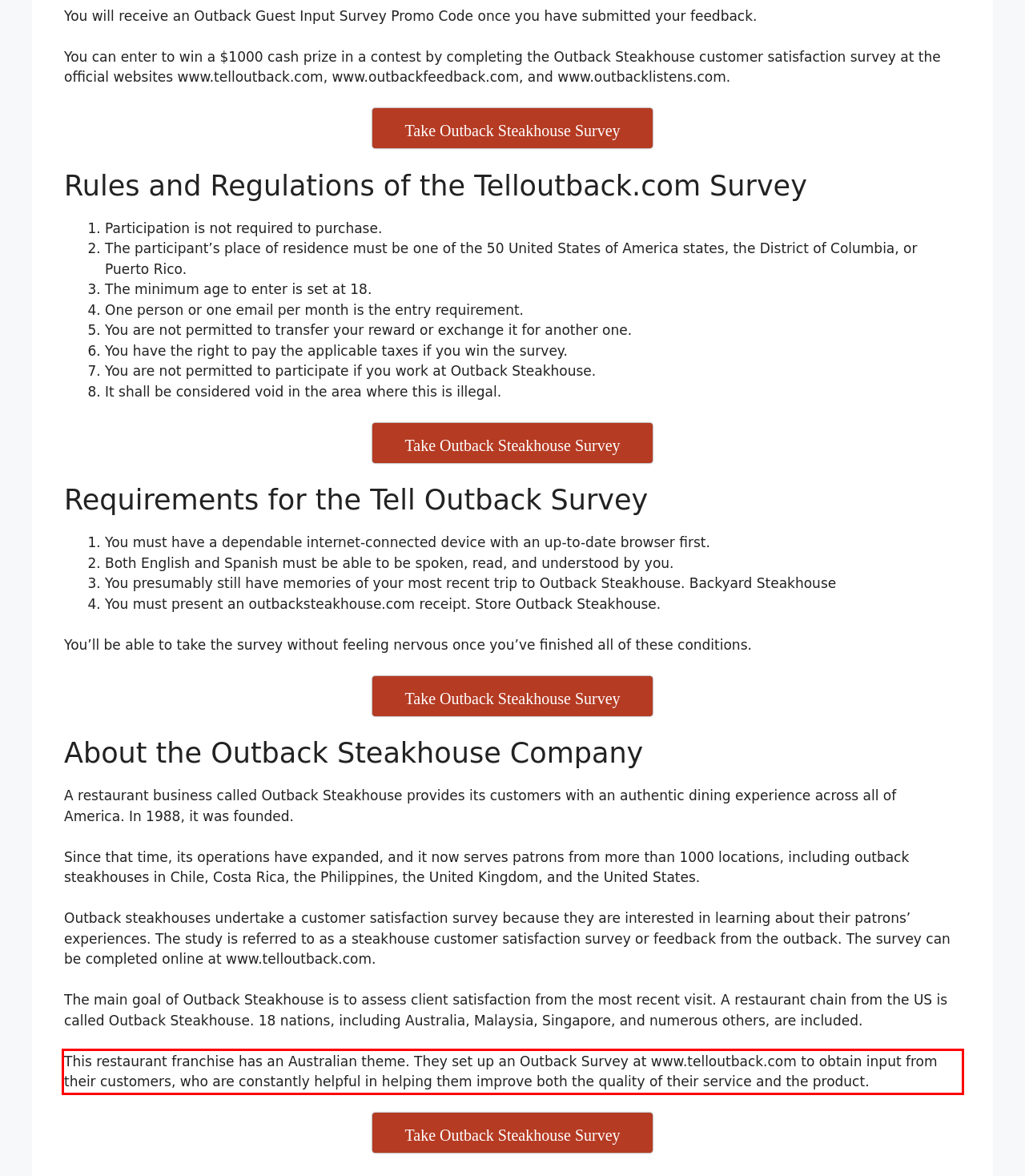Identify the text inside the red bounding box in the provided webpage screenshot and transcribe it.

This restaurant franchise has an Australian theme. They set up an Outback Survey at www.telloutback.com to obtain input from their customers, who are constantly helpful in helping them improve both the quality of their service and the product.